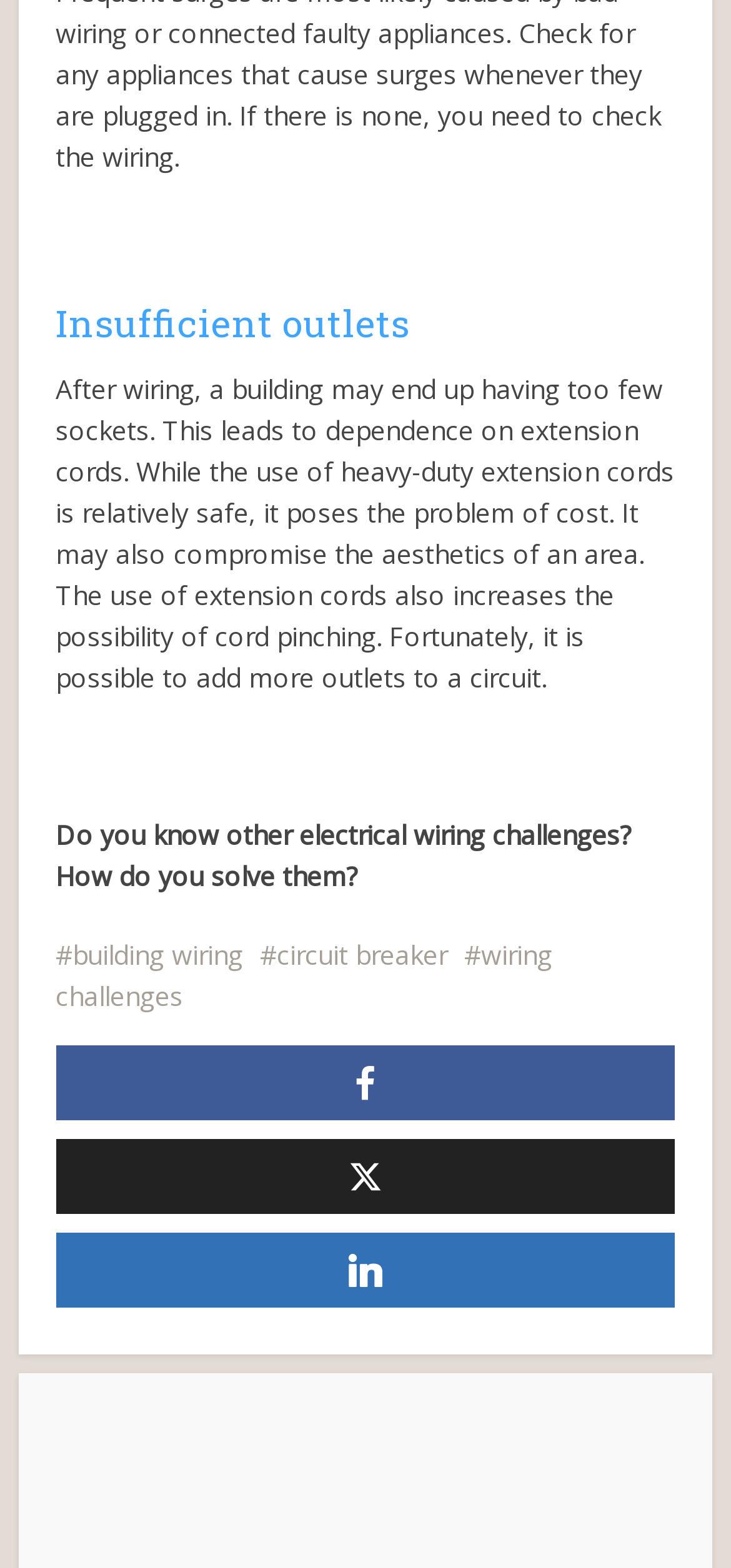How many links are there in the footer section?
Using the image as a reference, answer the question in detail.

The footer section contains three links, which are '#building wiring', '#circuit breaker', and '#wiring challenges', as indicated by their bounding box coordinates and OCR text.